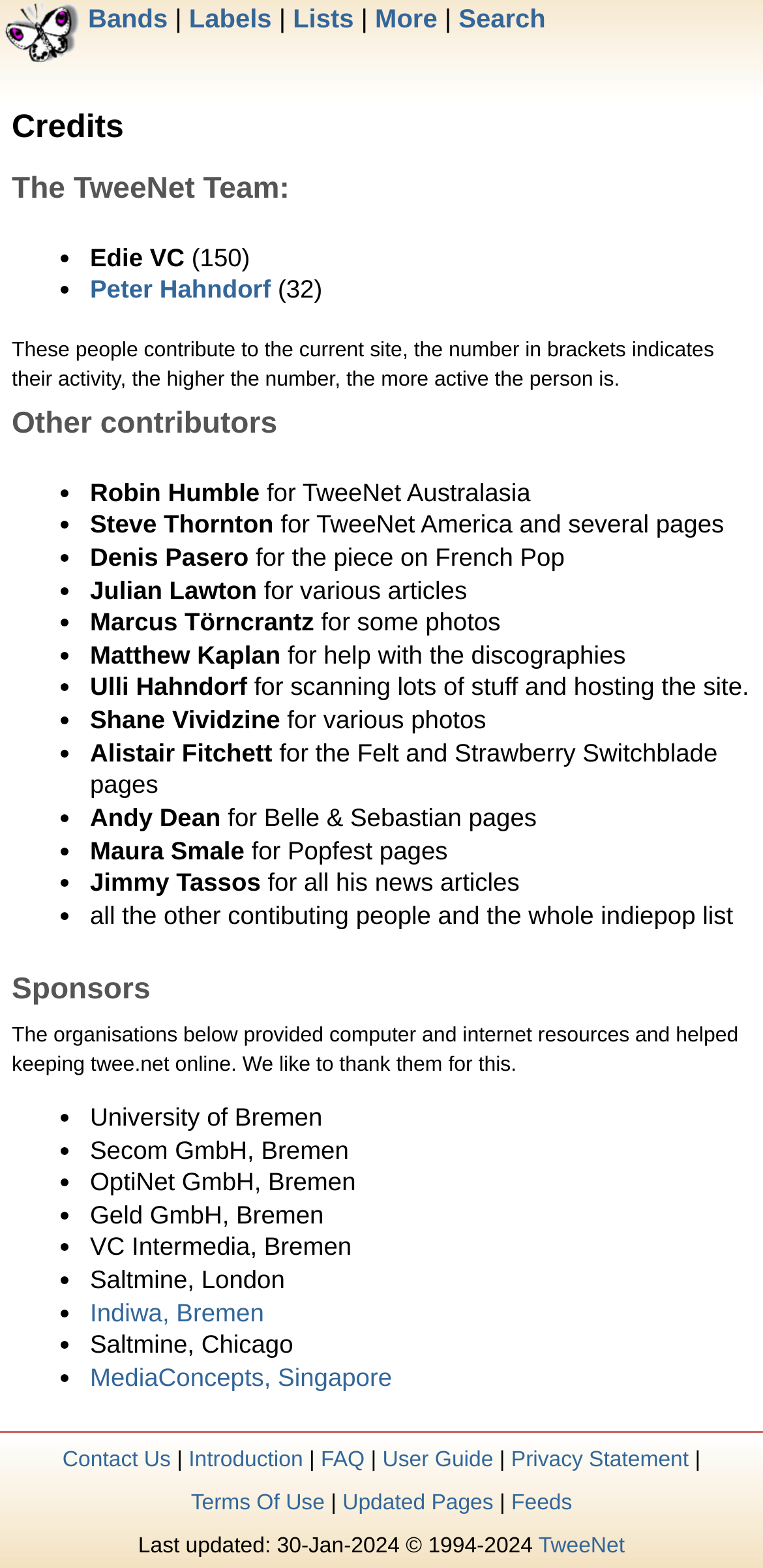Answer the question in one word or a short phrase:
What is the name of the last sponsor listed?

MediaConcepts, Singapore